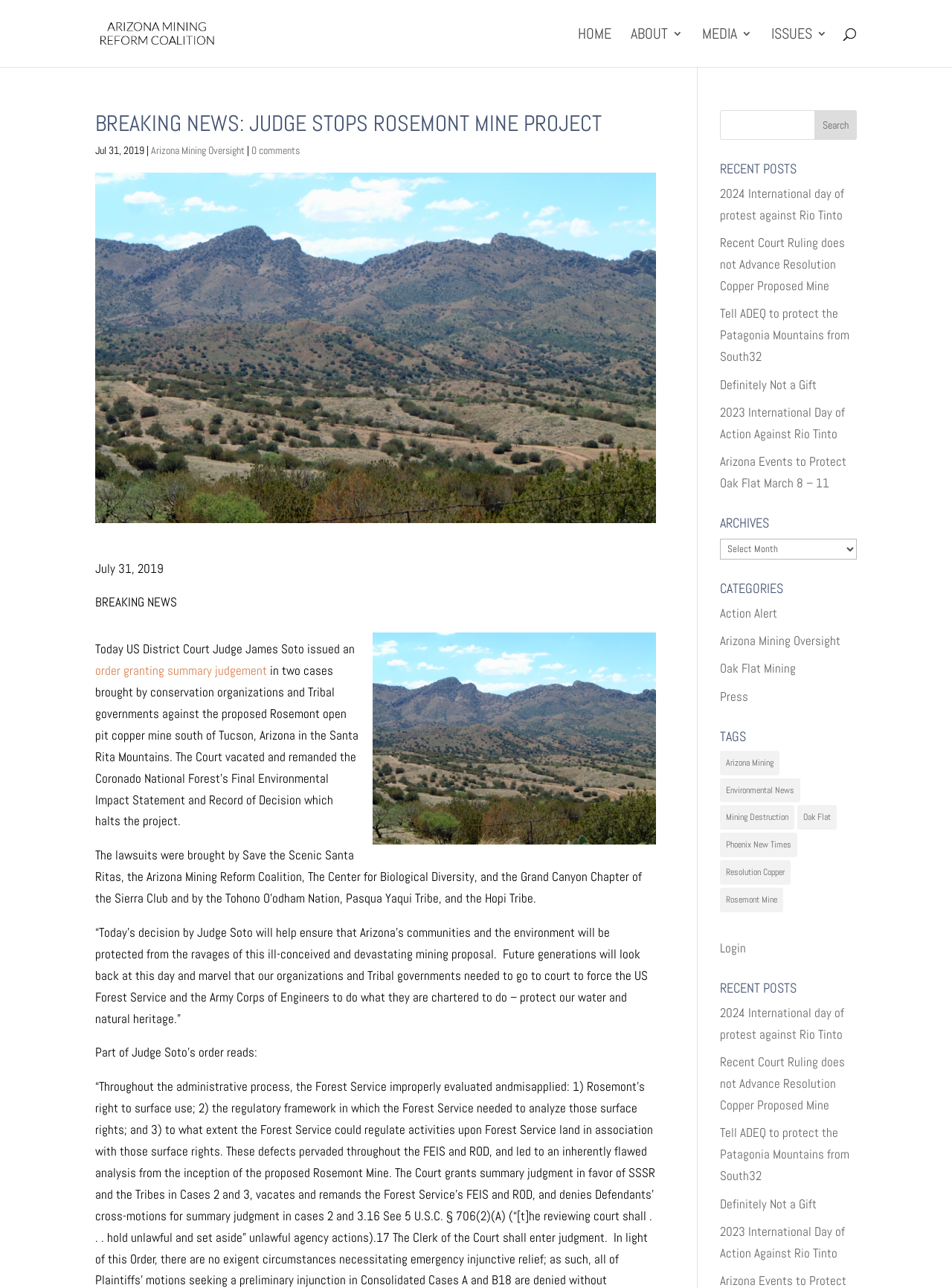Pinpoint the bounding box coordinates of the clickable area necessary to execute the following instruction: "Visit the Arizona Mining Oversight webpage". The coordinates should be given as four float numbers between 0 and 1, namely [left, top, right, bottom].

[0.159, 0.111, 0.257, 0.122]